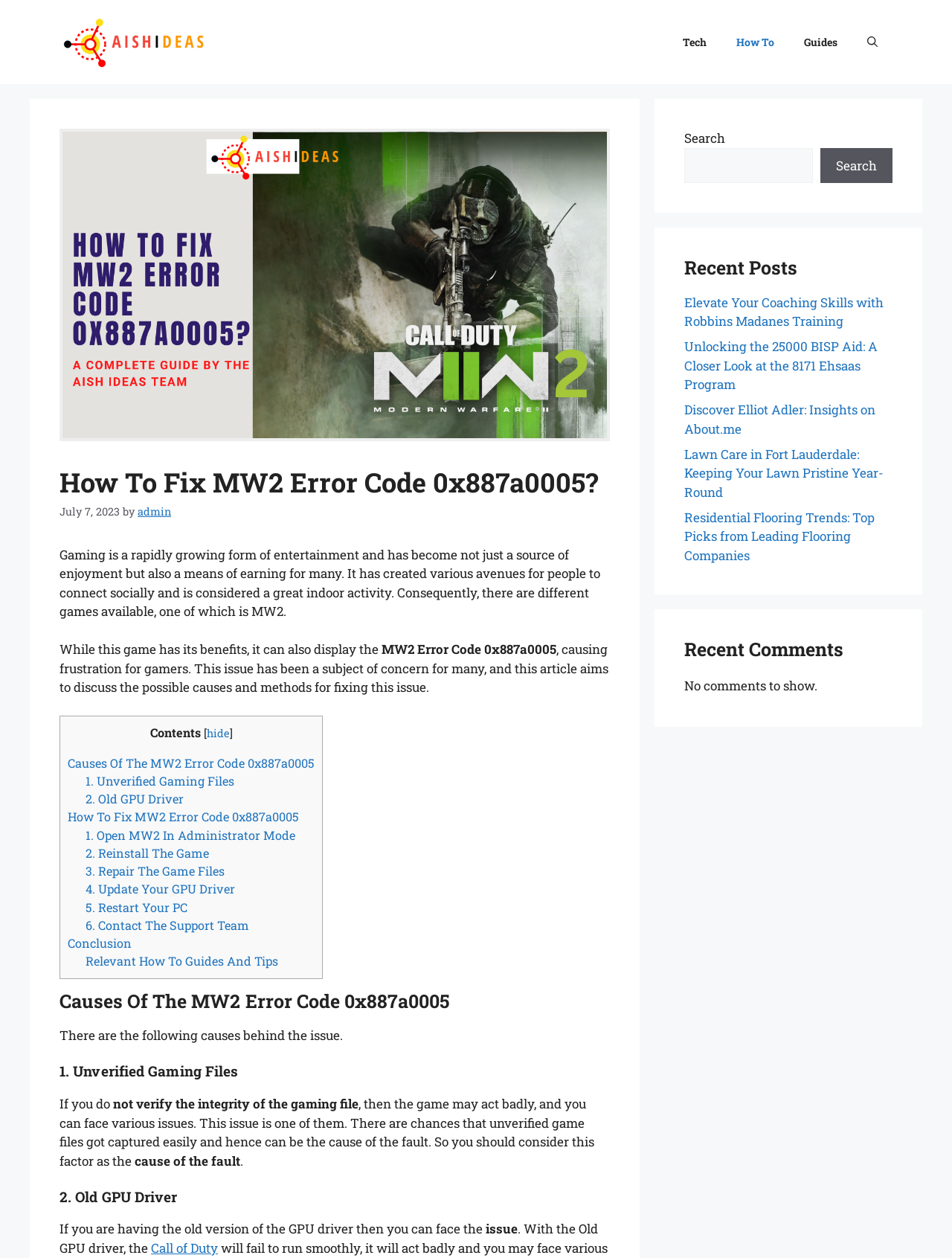What is the purpose of the 'Contents' section?
Craft a detailed and extensive response to the question.

I inferred the answer by looking at the 'Contents' section, which contains links to different parts of the article, such as 'Causes Of The MW2 Error Code 0x887a0005' and 'How To Fix MW2 Error Code 0x887a0005'. This suggests that the purpose of the 'Contents' section is to provide a table of contents for the article.